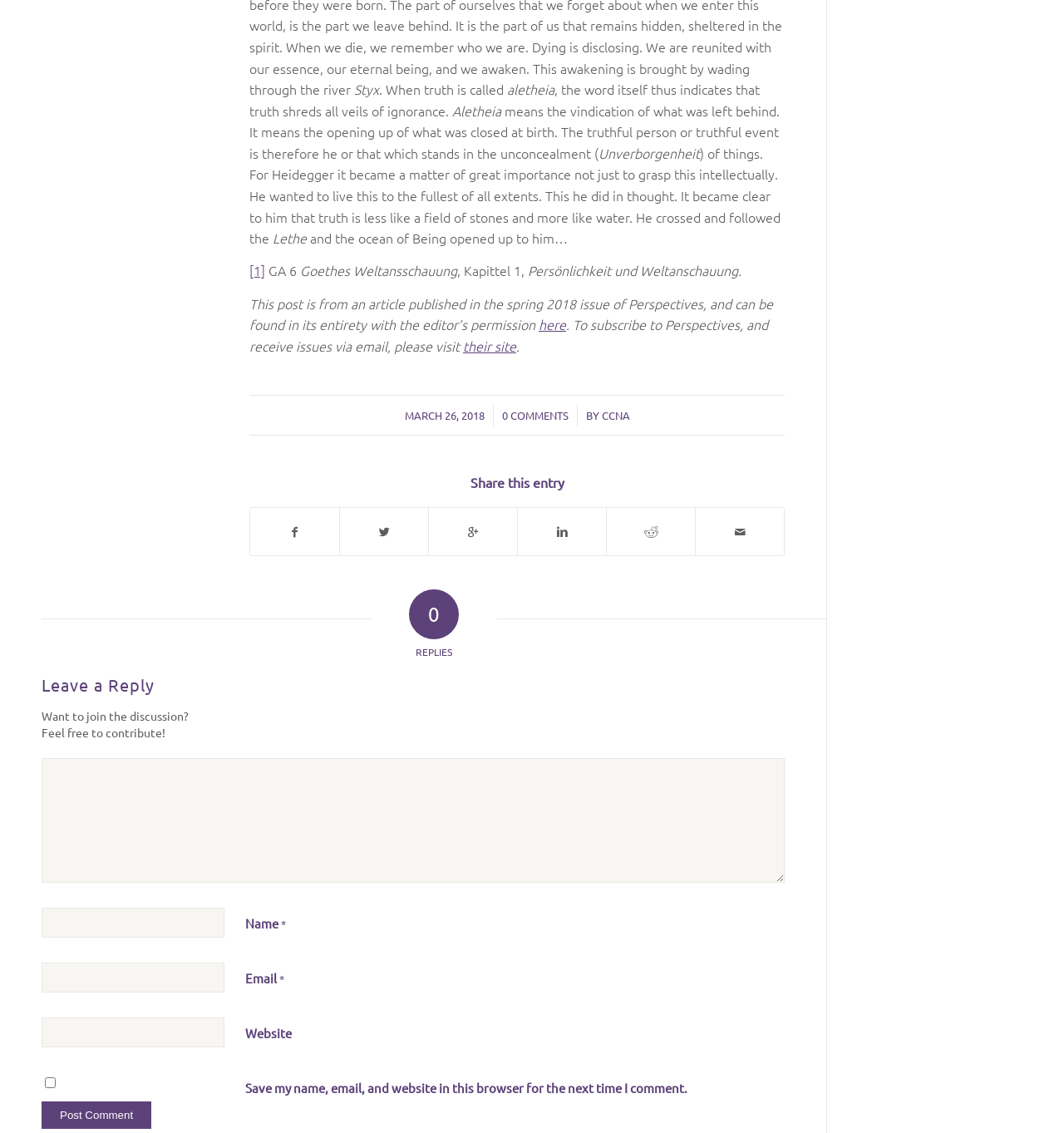Please identify the coordinates of the bounding box for the clickable region that will accomplish this instruction: "Click the Gridics Logo".

None